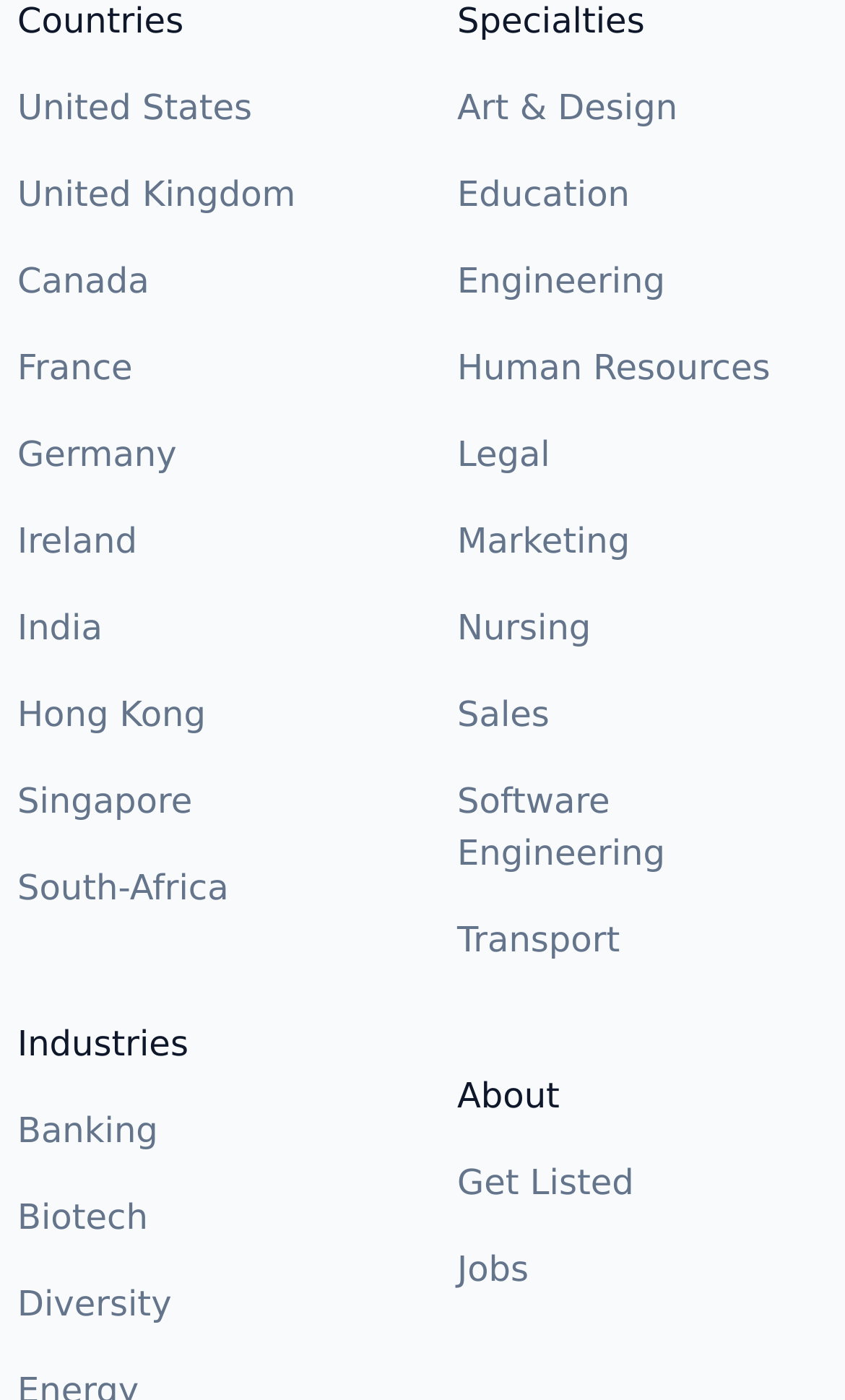Pinpoint the bounding box coordinates of the element you need to click to execute the following instruction: "Select United States". The bounding box should be represented by four float numbers between 0 and 1, in the format [left, top, right, bottom].

[0.021, 0.063, 0.298, 0.092]